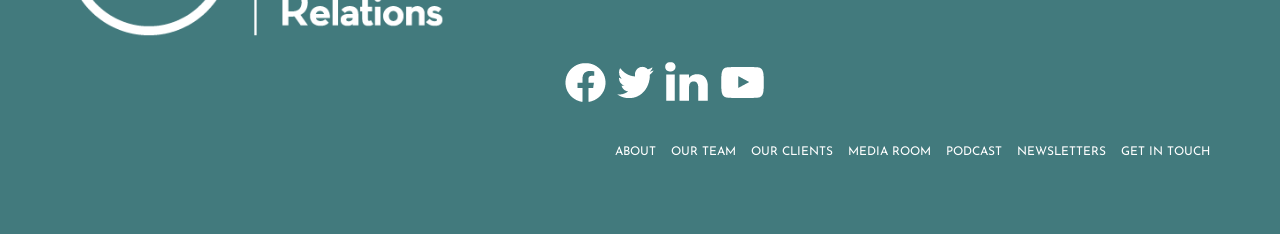Determine the coordinates of the bounding box that should be clicked to complete the instruction: "visit the media room". The coordinates should be represented by four float numbers between 0 and 1: [left, top, right, bottom].

[0.659, 0.624, 0.731, 0.696]